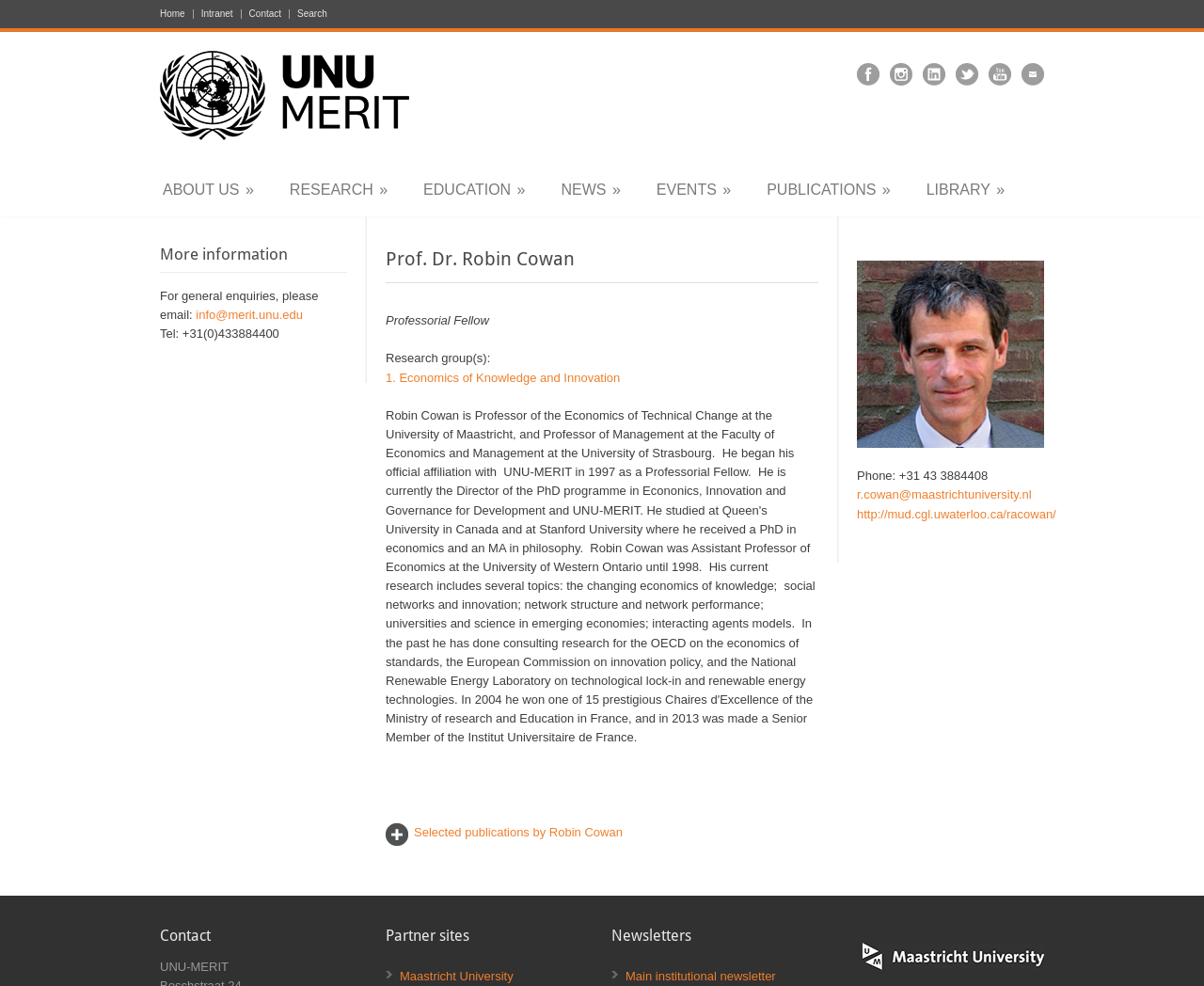What is the research group of Prof. Dr. Robin Cowan?
Give a comprehensive and detailed explanation for the question.

The answer can be found in the text 'Research group(s): 1. Economics of Knowledge and Innovation' which is located in the table cell element that describes Prof. Dr. Robin Cowan's profile.